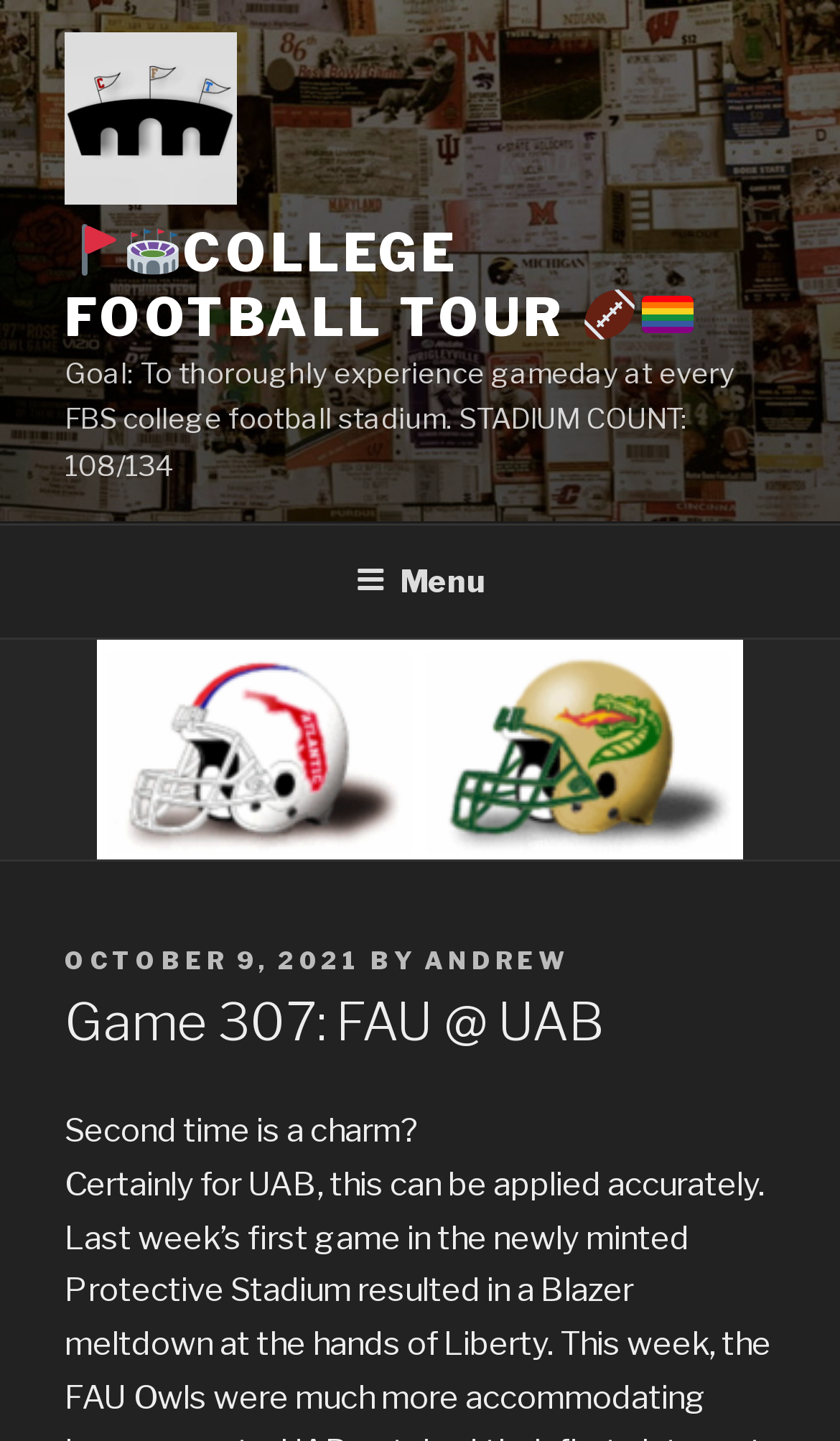What is the description of the image above the 'Goal' text? Based on the screenshot, please respond with a single word or phrase.

🚩🏟College Football Tour 🏈🏳️